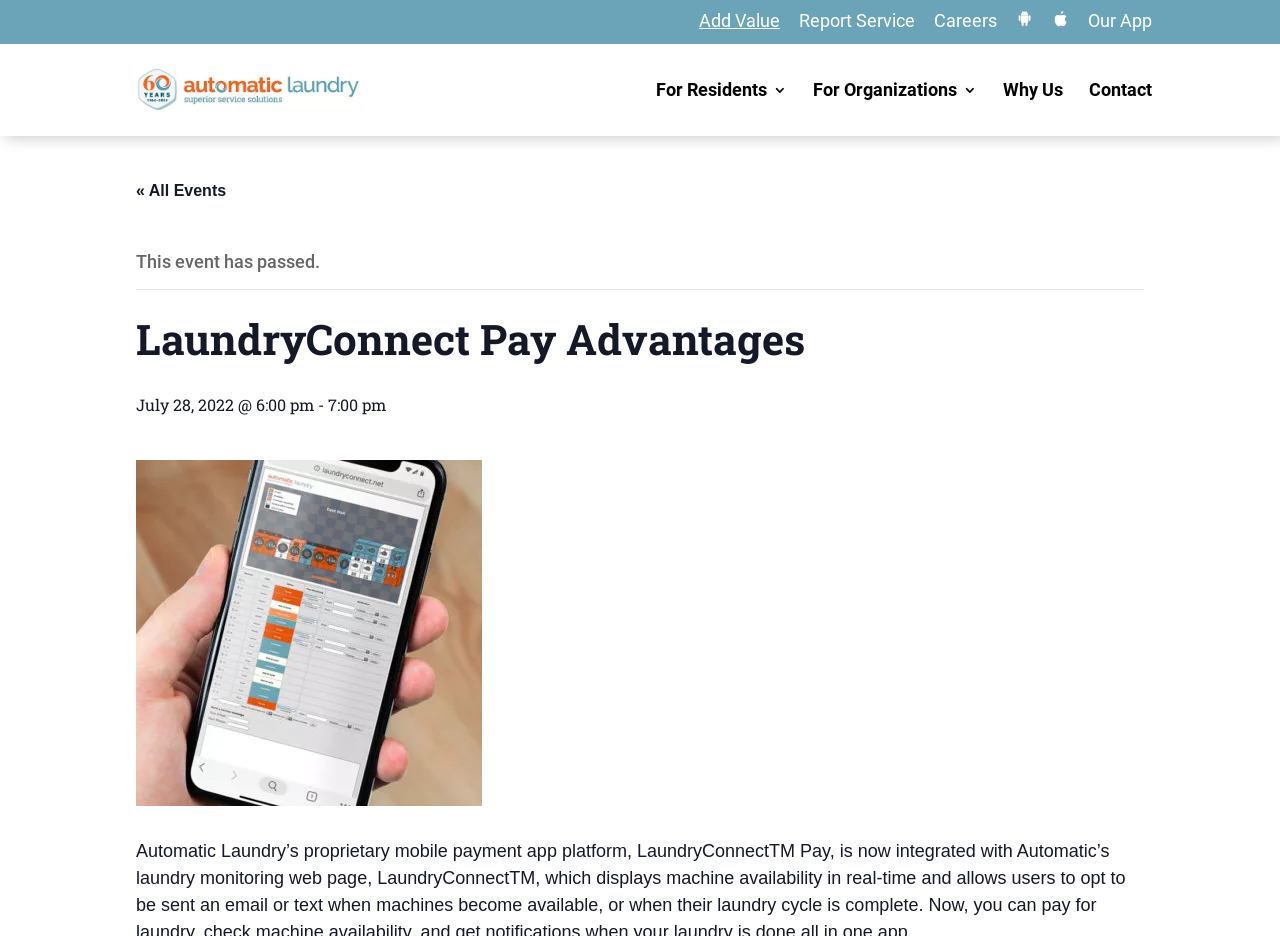What is the text of the second heading on the webpage?
Based on the image, respond with a single word or phrase.

July 28, 2022 @ 6:00 pm - 7:00 pm